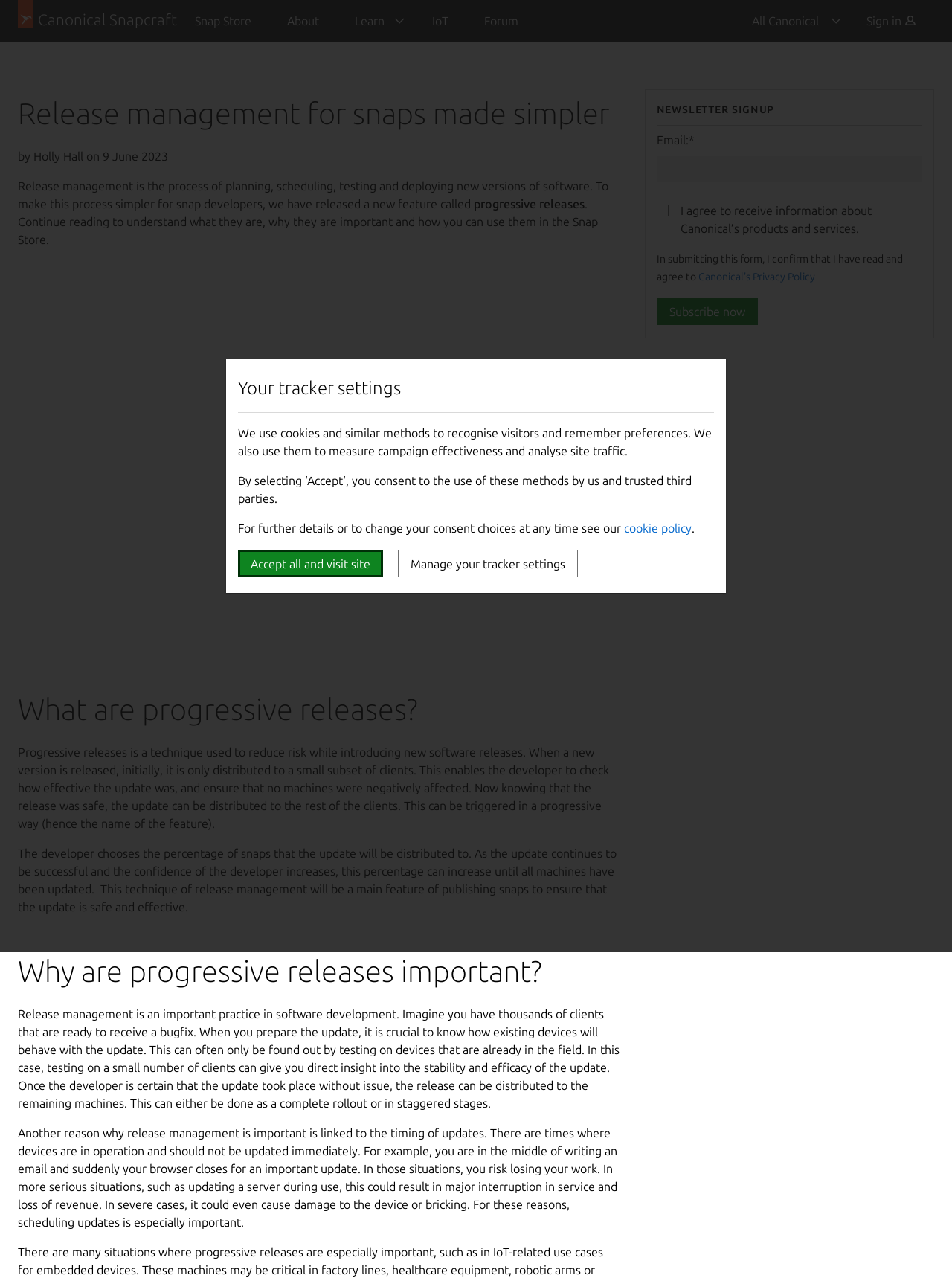Please identify the bounding box coordinates of the clickable area that will allow you to execute the instruction: "Click on IoT".

[0.435, 0.0, 0.49, 0.033]